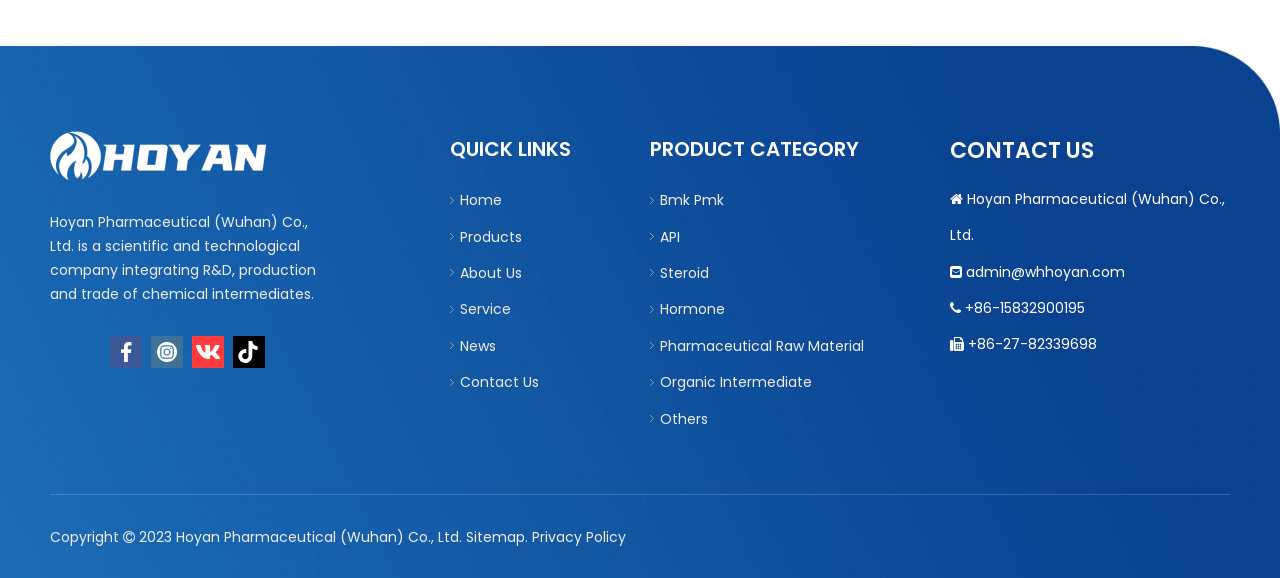Please look at the image and answer the question with a detailed explanation: How can I contact the company?

The contact information can be found in the static text elements 'admin@whhoyan.com' and '+86-15832900195' and '+86-27-82339698' which are located at the bottom of the webpage, under the heading 'CONTACT US'.